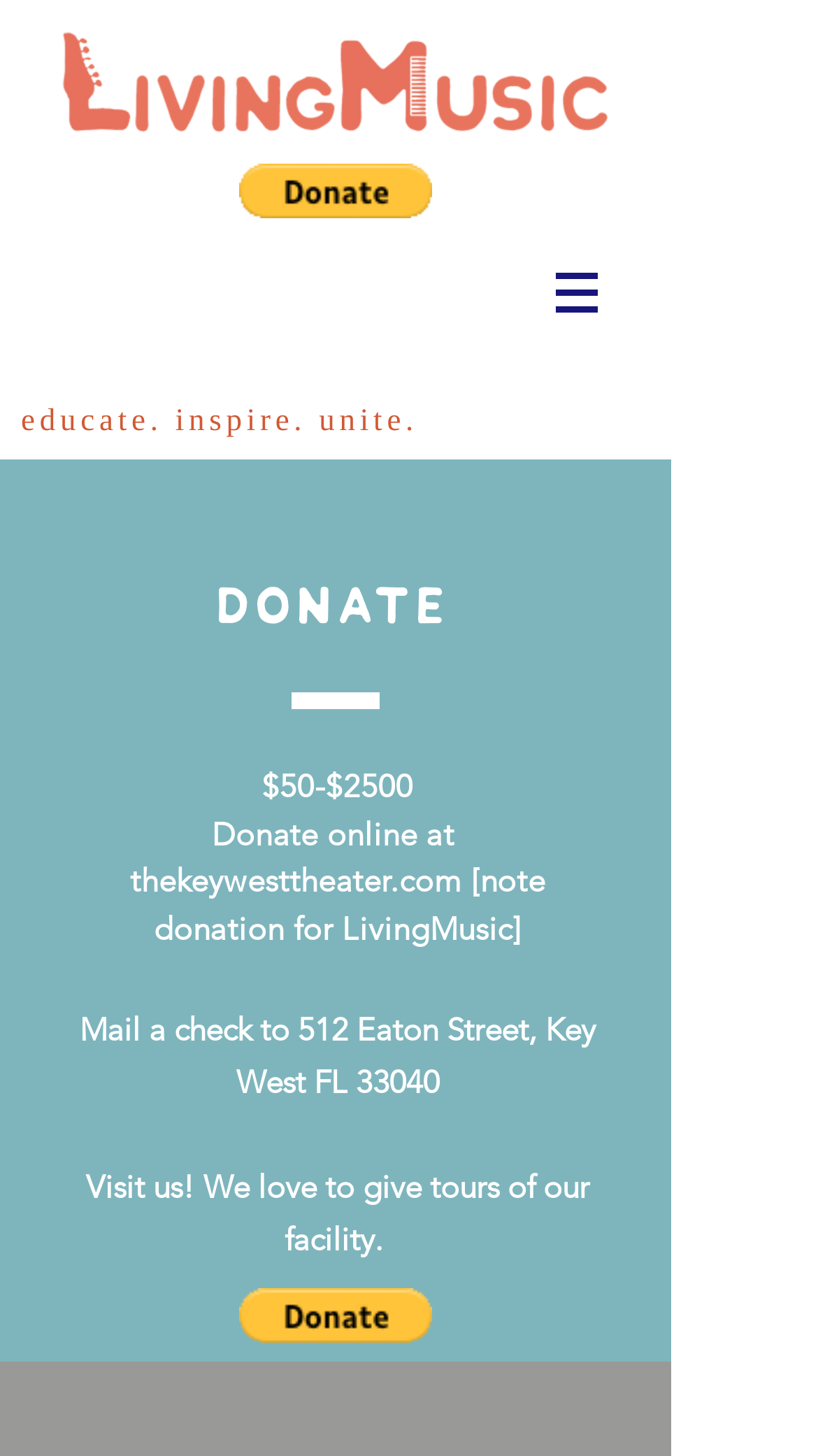Analyze the image and give a detailed response to the question:
What is the logo image of?

The logo image displayed on the webpage is of LivingMusic, which is likely the organization's logo. The image is displayed at the top of the webpage.